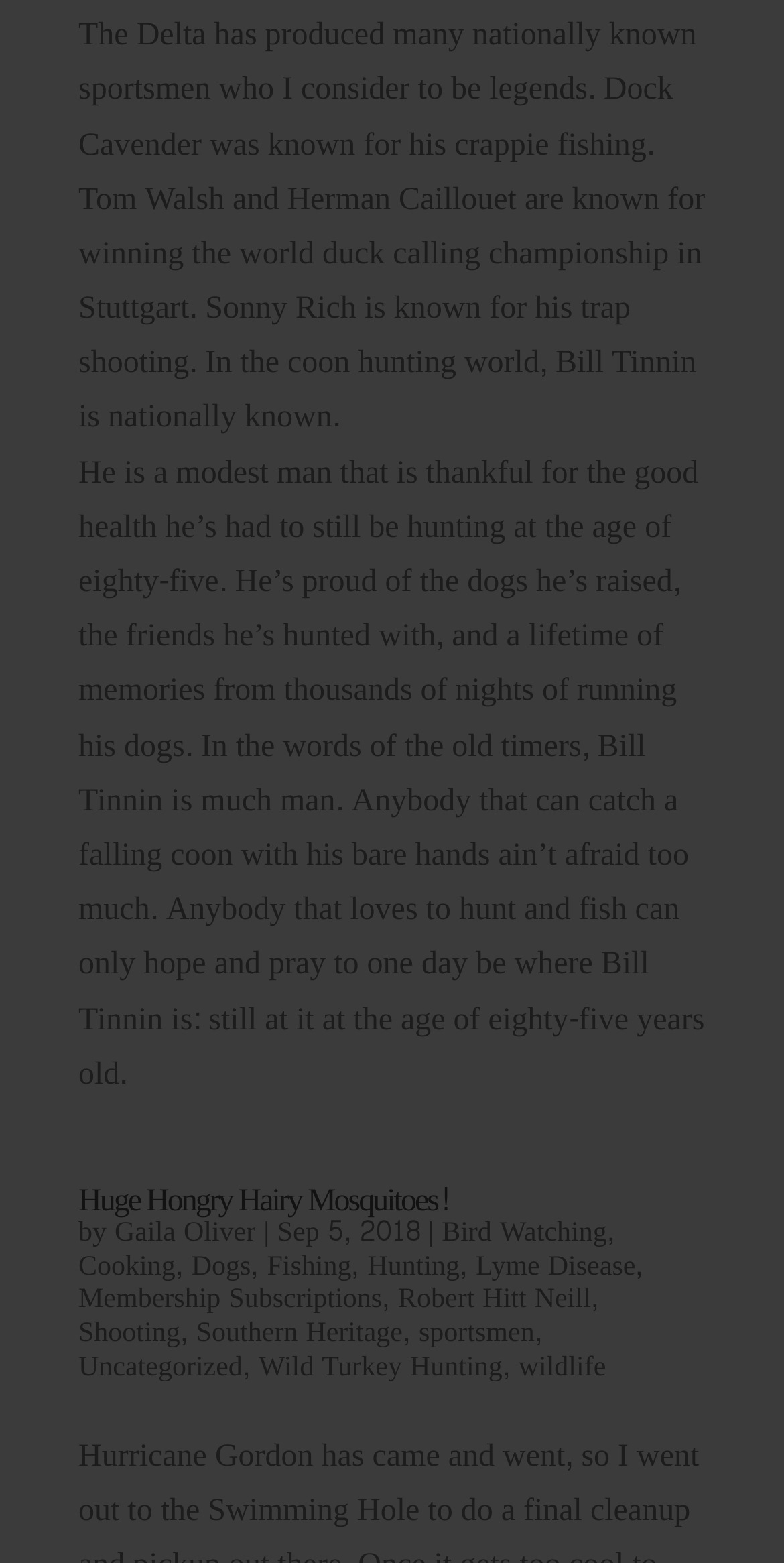Kindly provide the bounding box coordinates of the section you need to click on to fulfill the given instruction: "Click on 'Huge Hongry Hairy Mosquitoes!' link".

[0.1, 0.749, 0.573, 0.786]